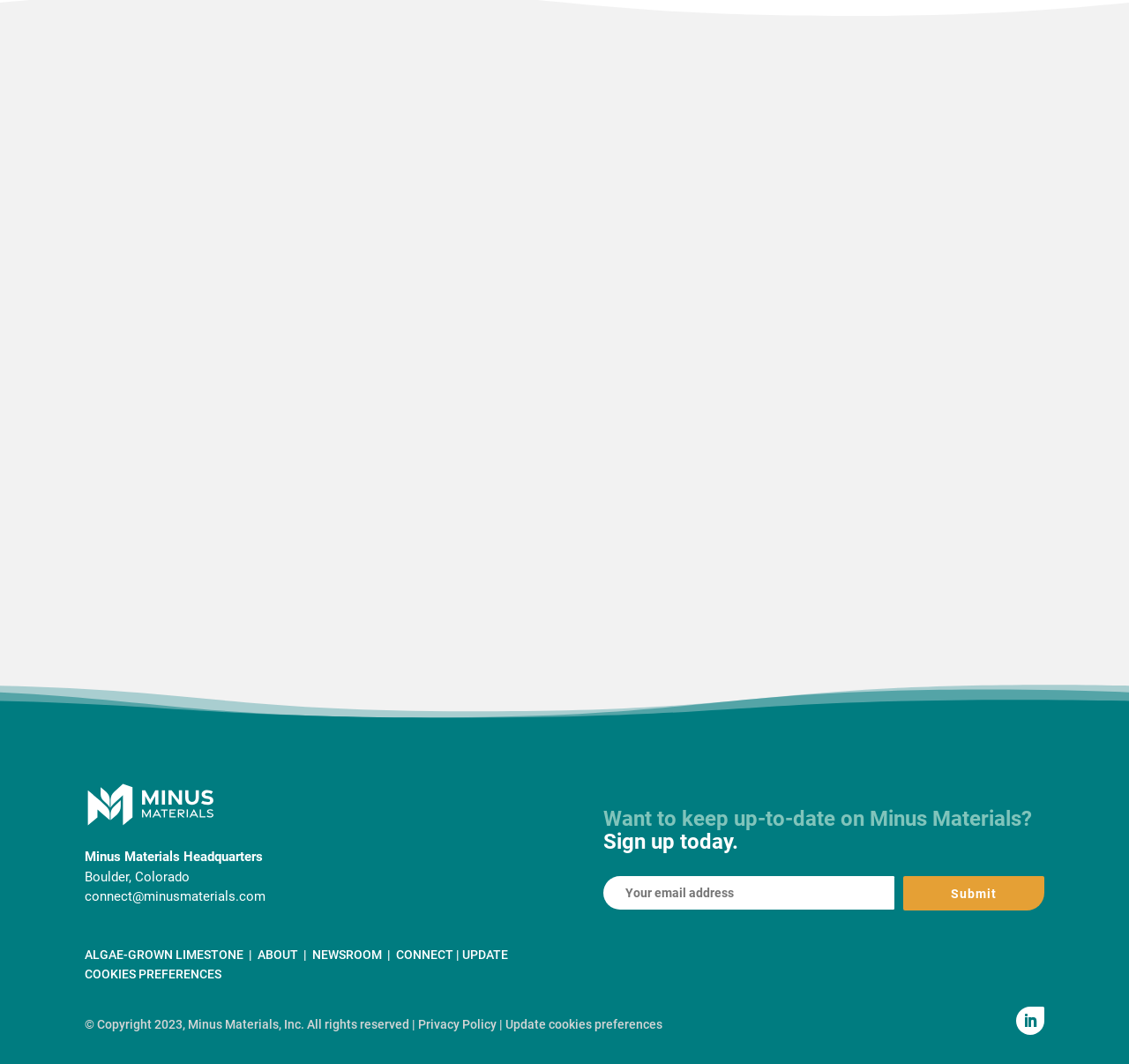Extract the bounding box of the UI element described as: "About".

[0.228, 0.891, 0.264, 0.904]